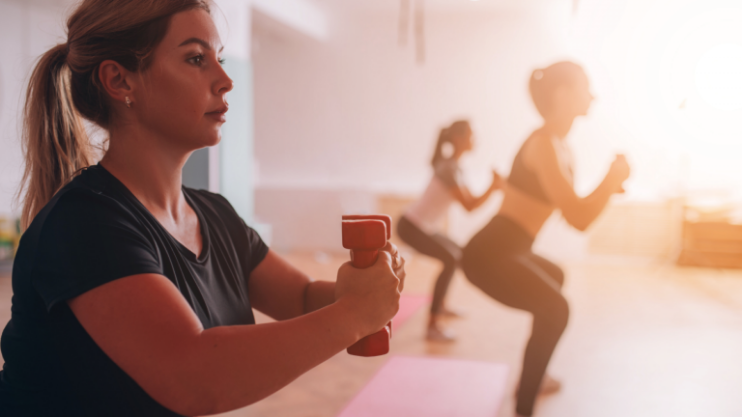How many women are engaged in the workout session?
Using the image, elaborate on the answer with as much detail as possible.

The caption describes a dynamic fitness scene featuring three women engaged in an energetic workout session, with one woman in the foreground and two women in the background performing squats.